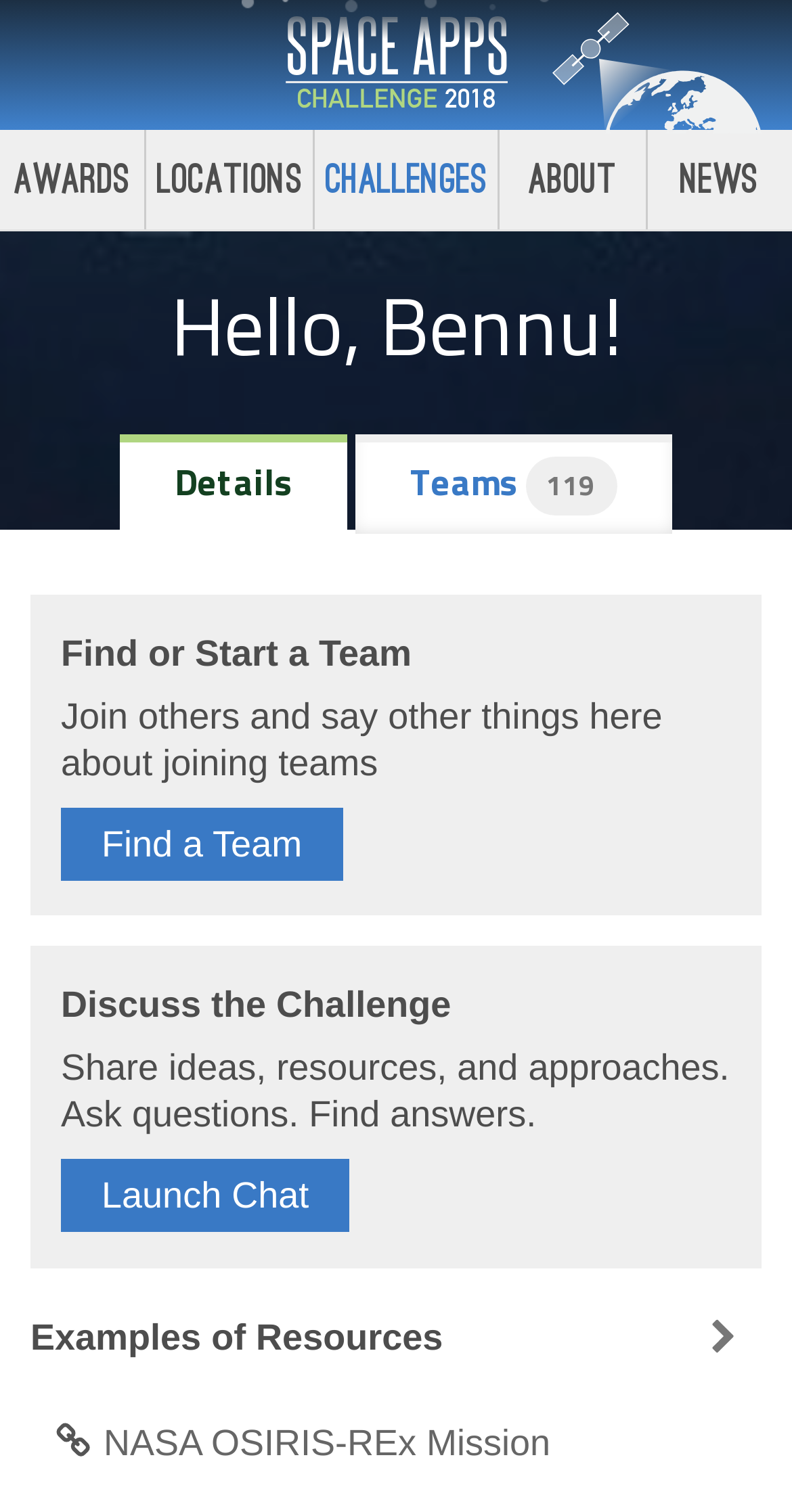Locate the bounding box coordinates of the clickable part needed for the task: "Launch Chat".

[0.077, 0.767, 0.441, 0.815]